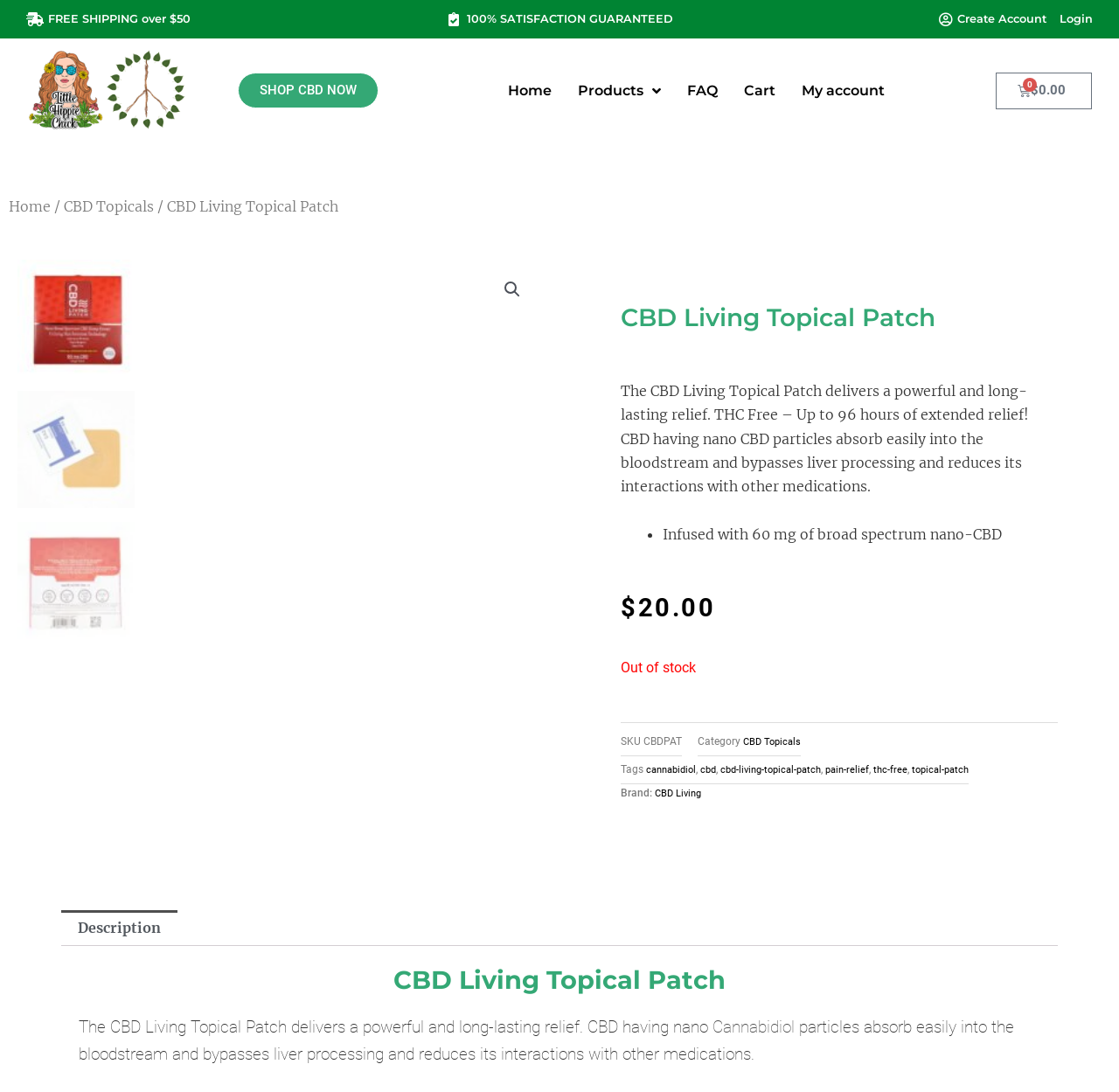Create an elaborate caption that covers all aspects of the webpage.

This webpage is about the CBD Living Topical Patch, a product for pain relief. At the top of the page, there are two promotional banners: "FREE SHIPPING over $50" and "100% SATISFACTION GUARANTEED". On the top-right corner, there are links to "Create Account" and "Login". The website's logo, "Little Hippie Chick CBD Logo", is located on the top-left corner.

Below the banners, there is a navigation menu with links to "Home", "Products", "FAQ", "Cart", and "My account". Next to the navigation menu, there is a search icon and a link to "SHOP CBD NOW".

The main content of the page is about the CBD Living Topical Patch. There is a large image of the product, accompanied by a heading and a detailed description of the product. The description explains that the patch delivers powerful and long-lasting relief, is THC-free, and can provide up to 96 hours of extended relief.

Below the product description, there are several bullet points highlighting the product's features, including that it is infused with 60 mg of broad-spectrum nano-CBD. The product's price, $20.00, is displayed, but it is currently out of stock. The product's SKU, category, and tags are also listed.

On the right side of the page, there is a tab list with a single tab, "Description", which contains a detailed description of the product.